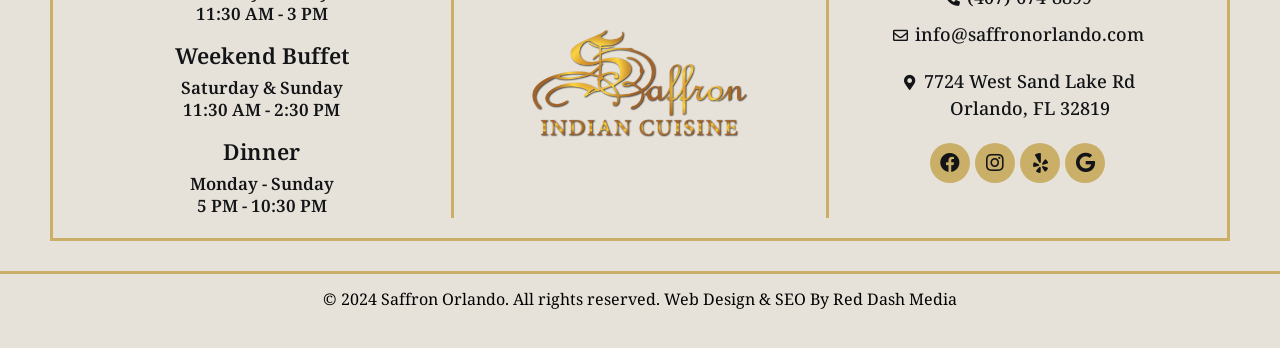Locate the bounding box coordinates of the element I should click to achieve the following instruction: "Read the 'Spirit Led, Spirit Filled, Spirit Empowered' description".

None